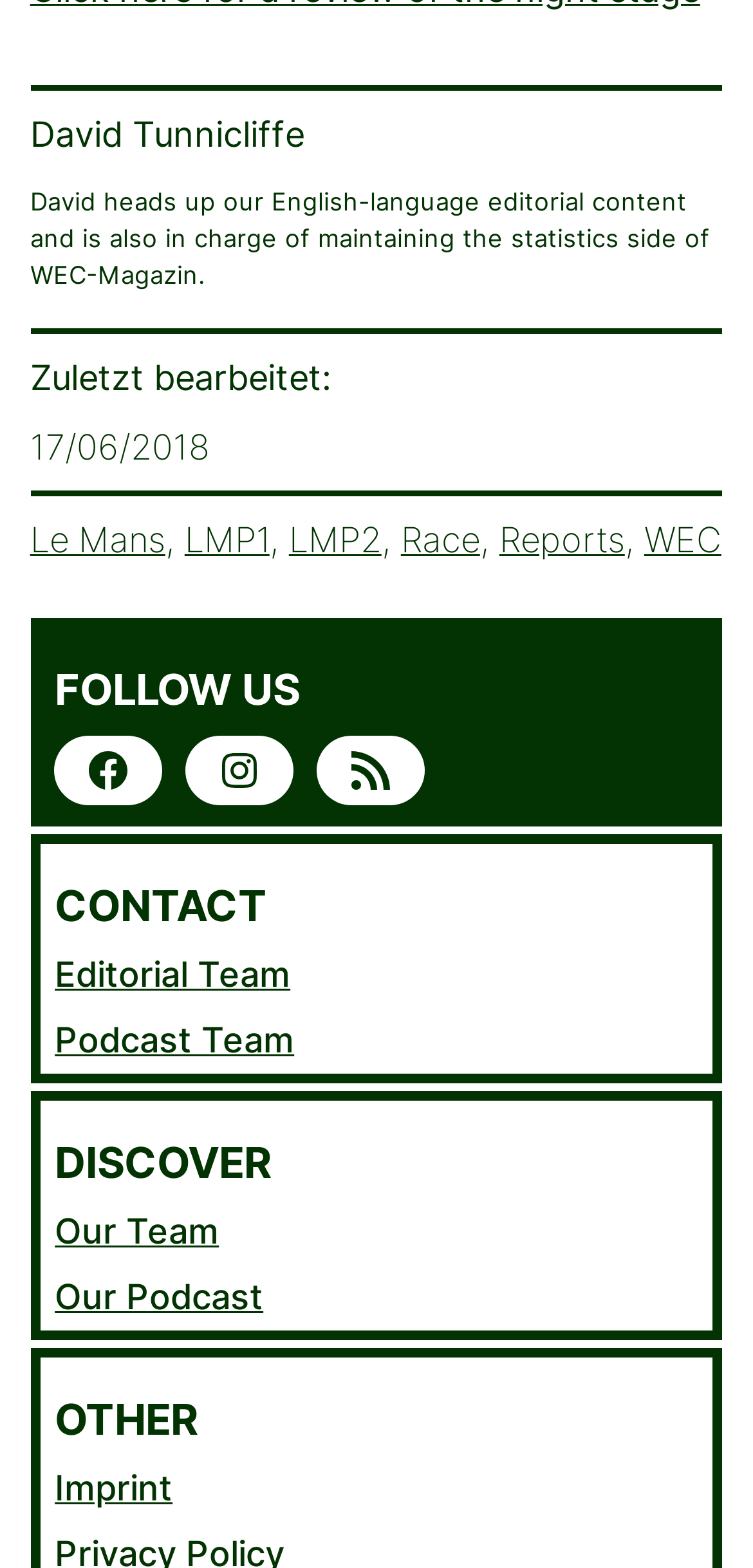Please determine the bounding box coordinates of the element to click on in order to accomplish the following task: "Contact the Editorial Team". Ensure the coordinates are four float numbers ranging from 0 to 1, i.e., [left, top, right, bottom].

[0.073, 0.609, 0.386, 0.635]